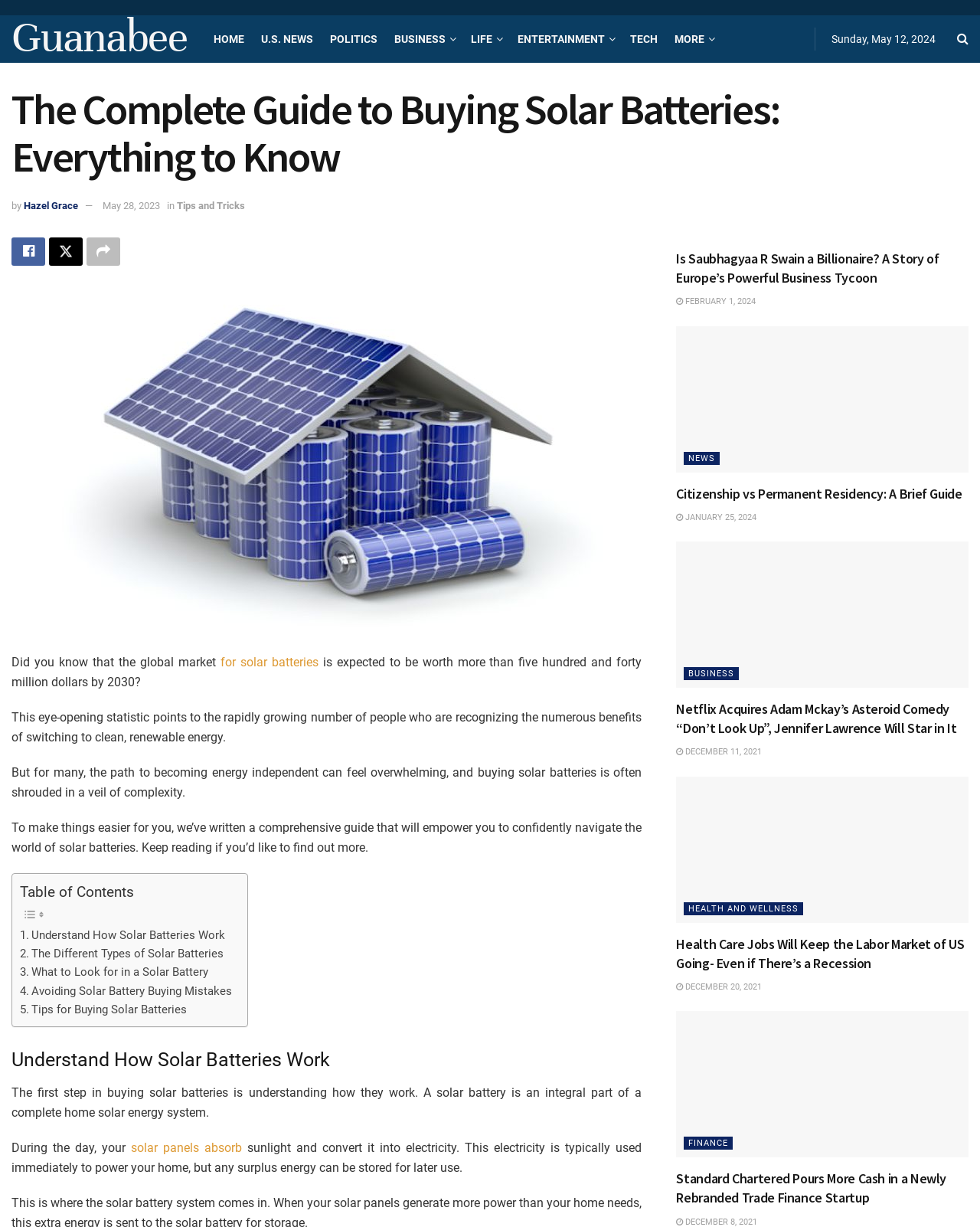Specify the bounding box coordinates of the element's area that should be clicked to execute the given instruction: "Read the article 'Is Saubhagyaa R Swain a Billionaire? A Story of Europe’s Powerful Business Tycoon'". The coordinates should be four float numbers between 0 and 1, i.e., [left, top, right, bottom].

[0.69, 0.203, 0.958, 0.234]